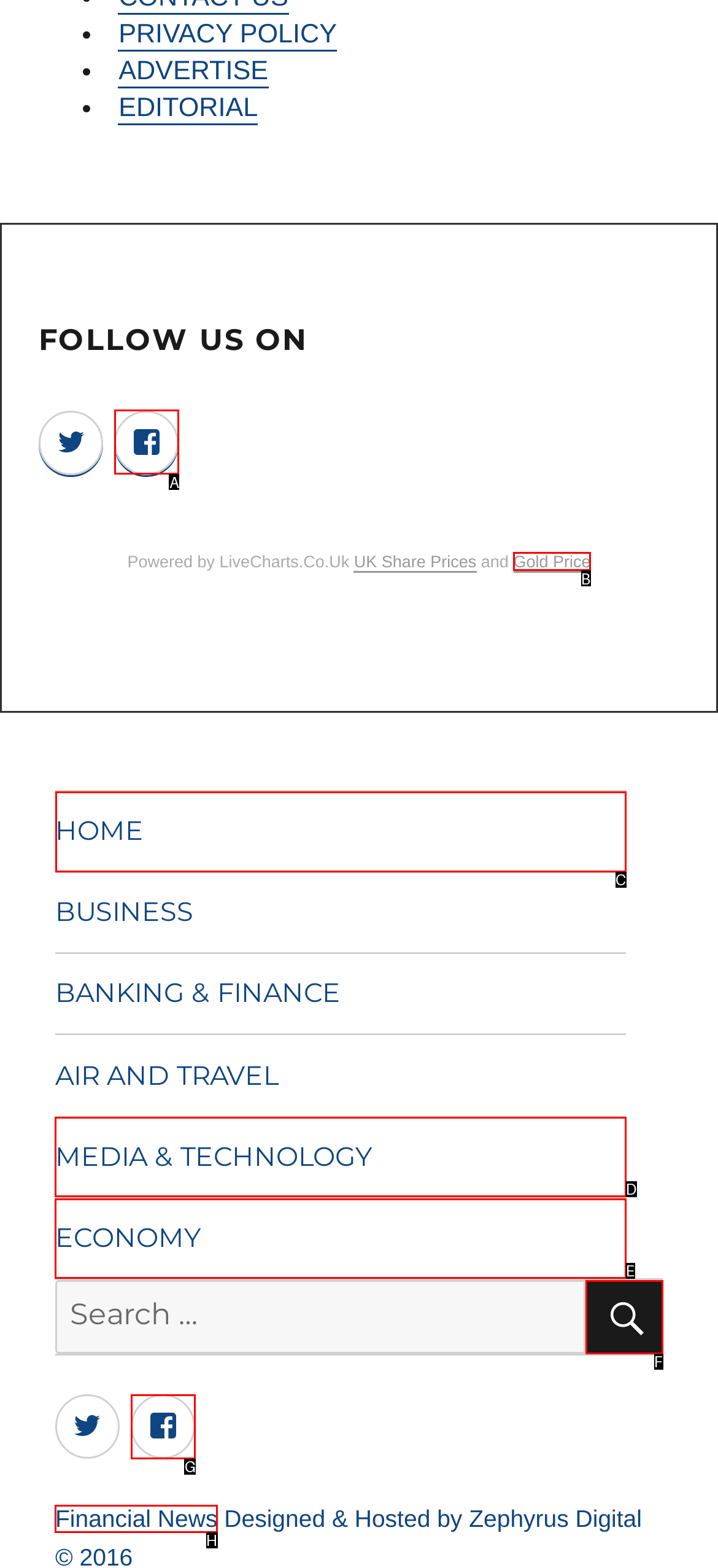For the task: Go to HOME page, identify the HTML element to click.
Provide the letter corresponding to the right choice from the given options.

C